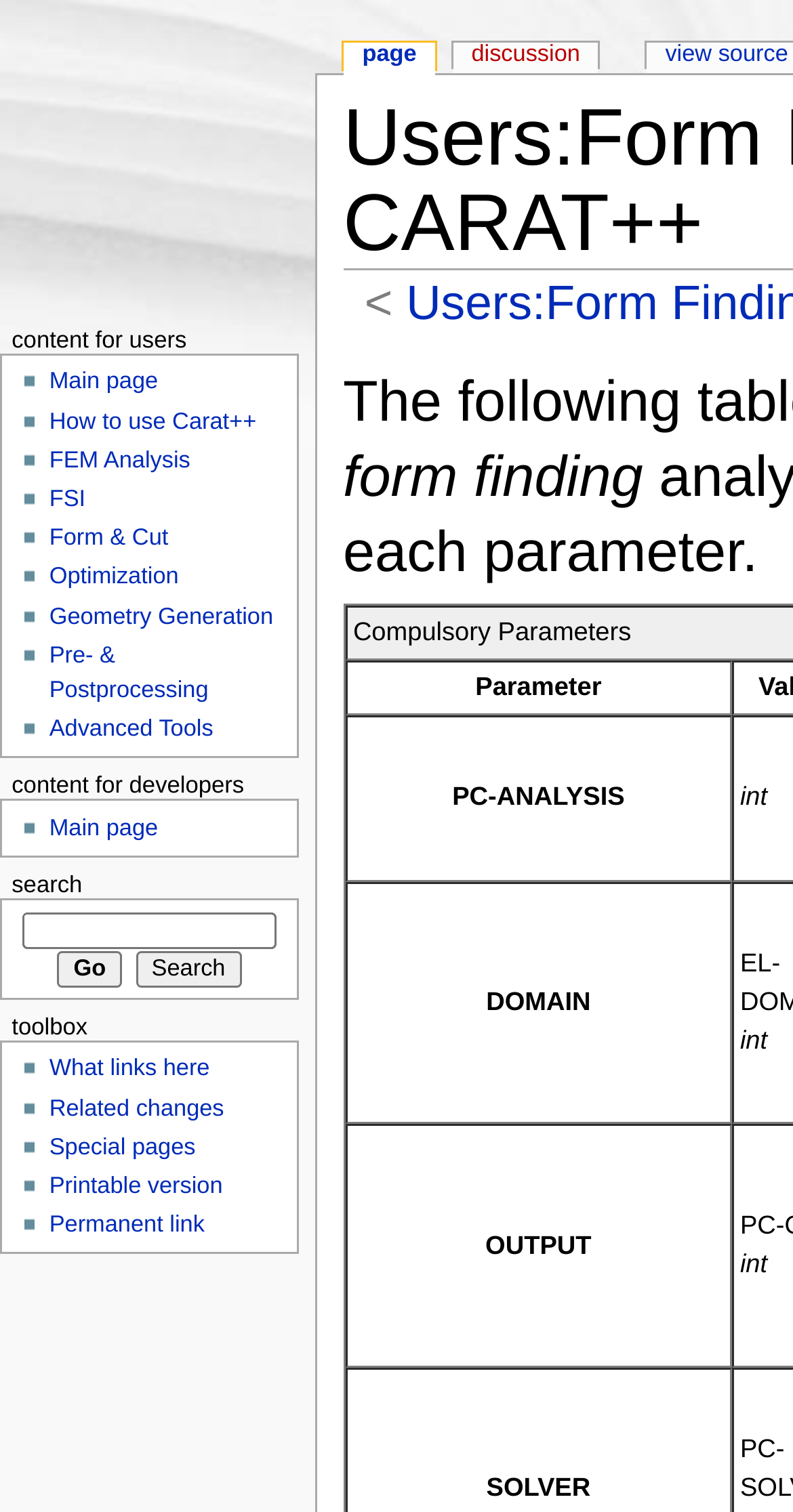Determine the bounding box coordinates of the element's region needed to click to follow the instruction: "go to the page". Provide these coordinates as four float numbers between 0 and 1, formatted as [left, top, right, bottom].

[0.433, 0.028, 0.549, 0.049]